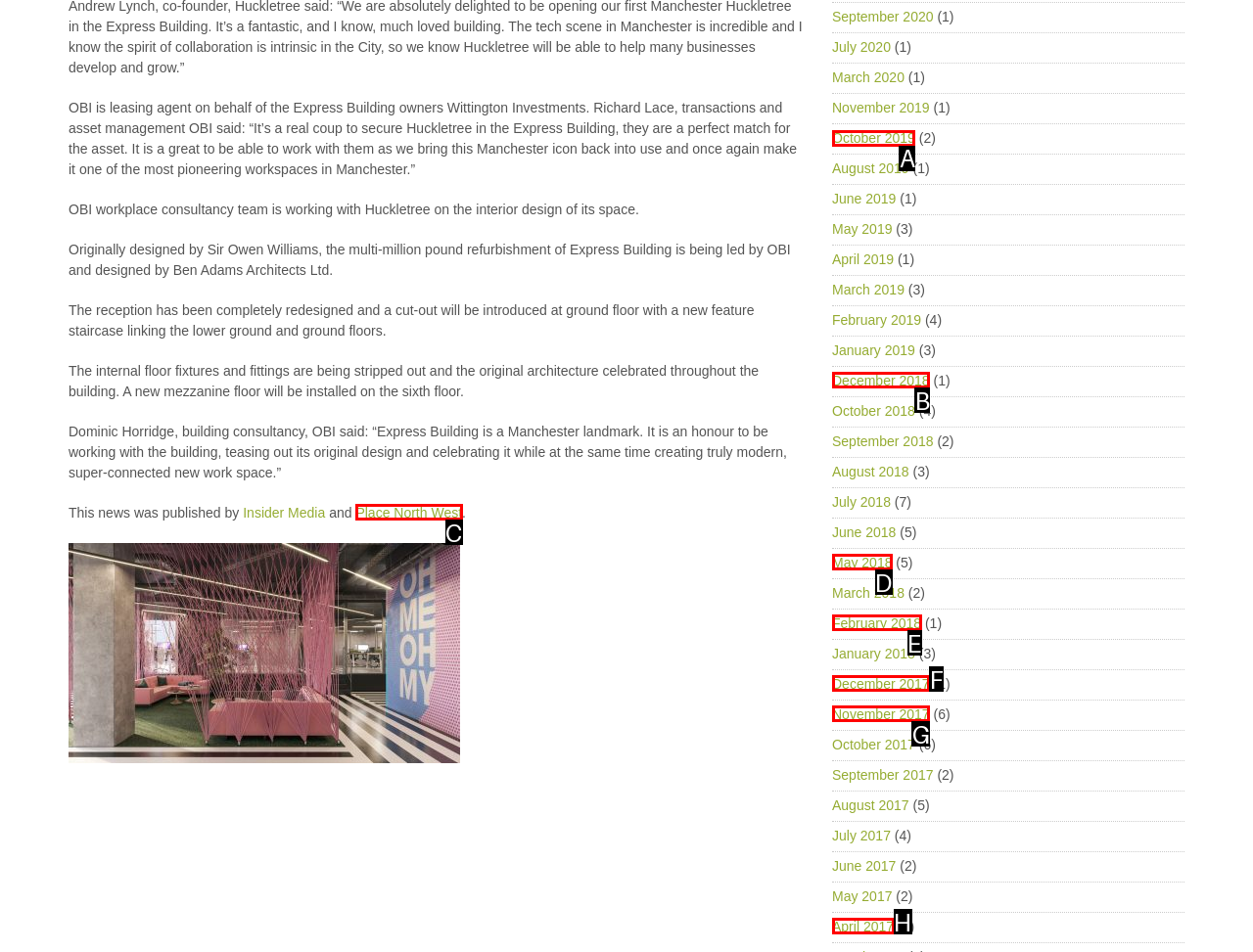Identify the HTML element that corresponds to the following description: English Provide the letter of the best matching option.

None